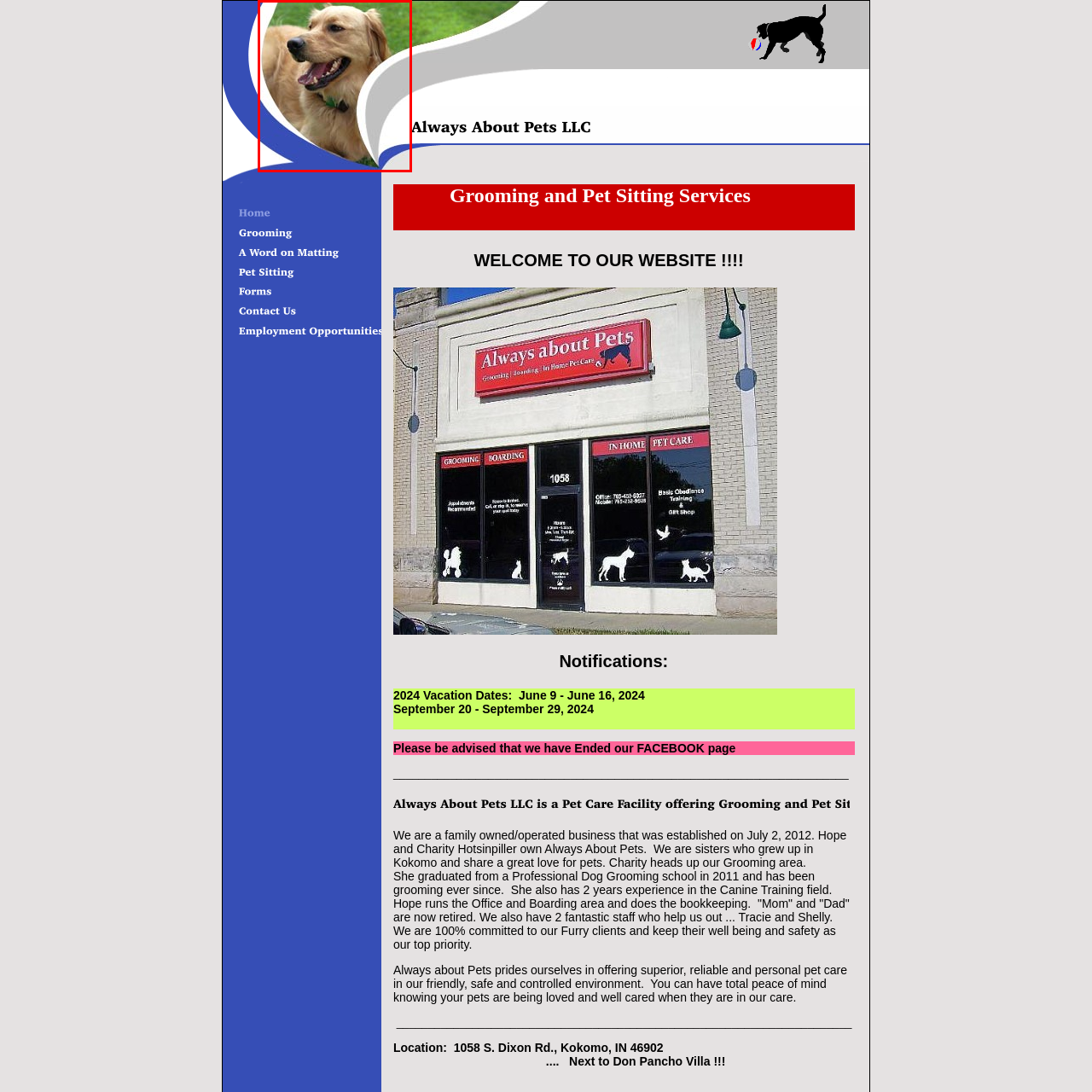What is the atmosphere created by the green grass backdrop?
Pay attention to the section of the image highlighted by the red bounding box and provide a comprehensive answer to the question.

According to the caption, the green grass backdrop 'creates a lively atmosphere, suitable for a pet-related theme', which implies that the atmosphere created is lively.